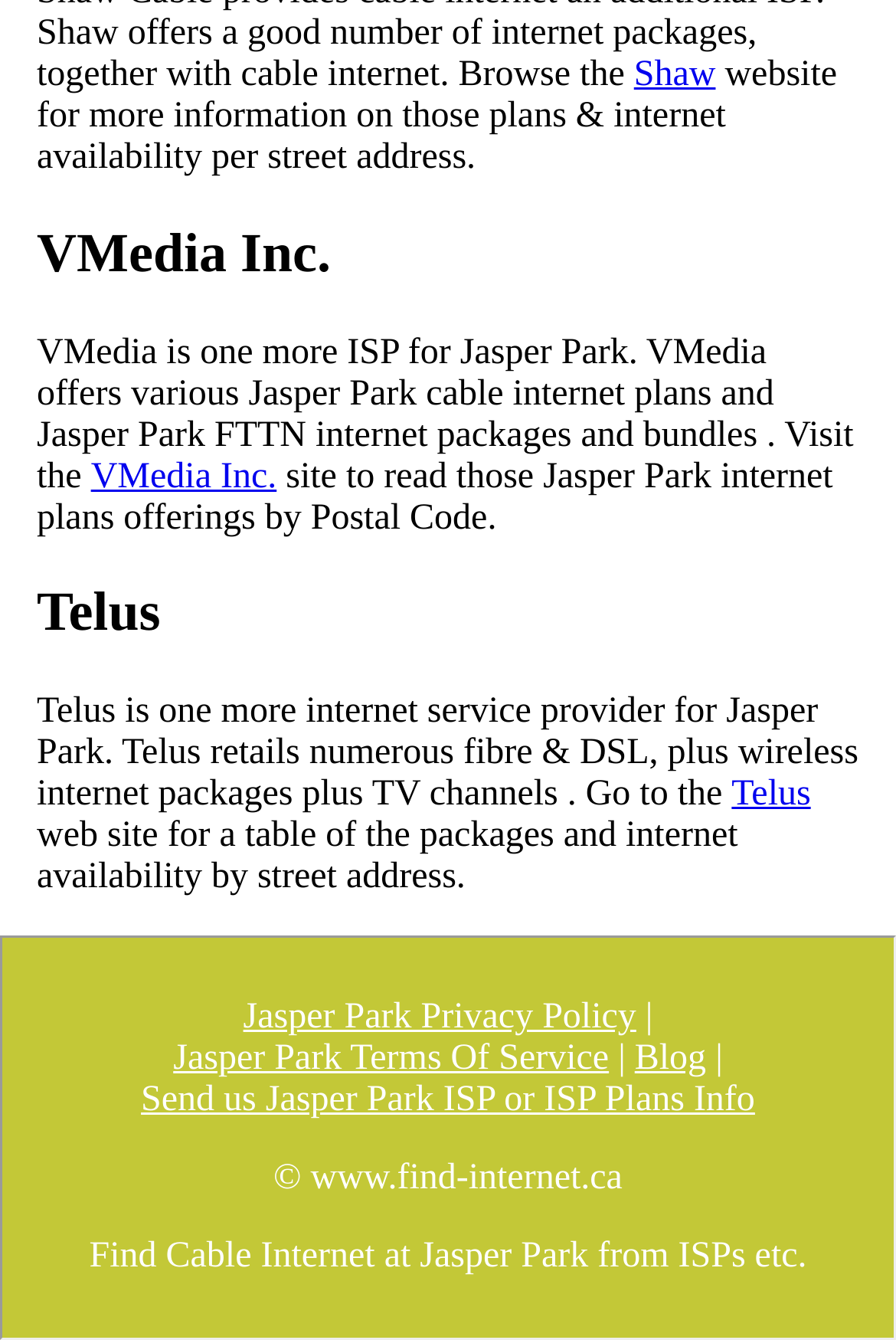Respond concisely with one word or phrase to the following query:
What is the name of the website?

Find Internet